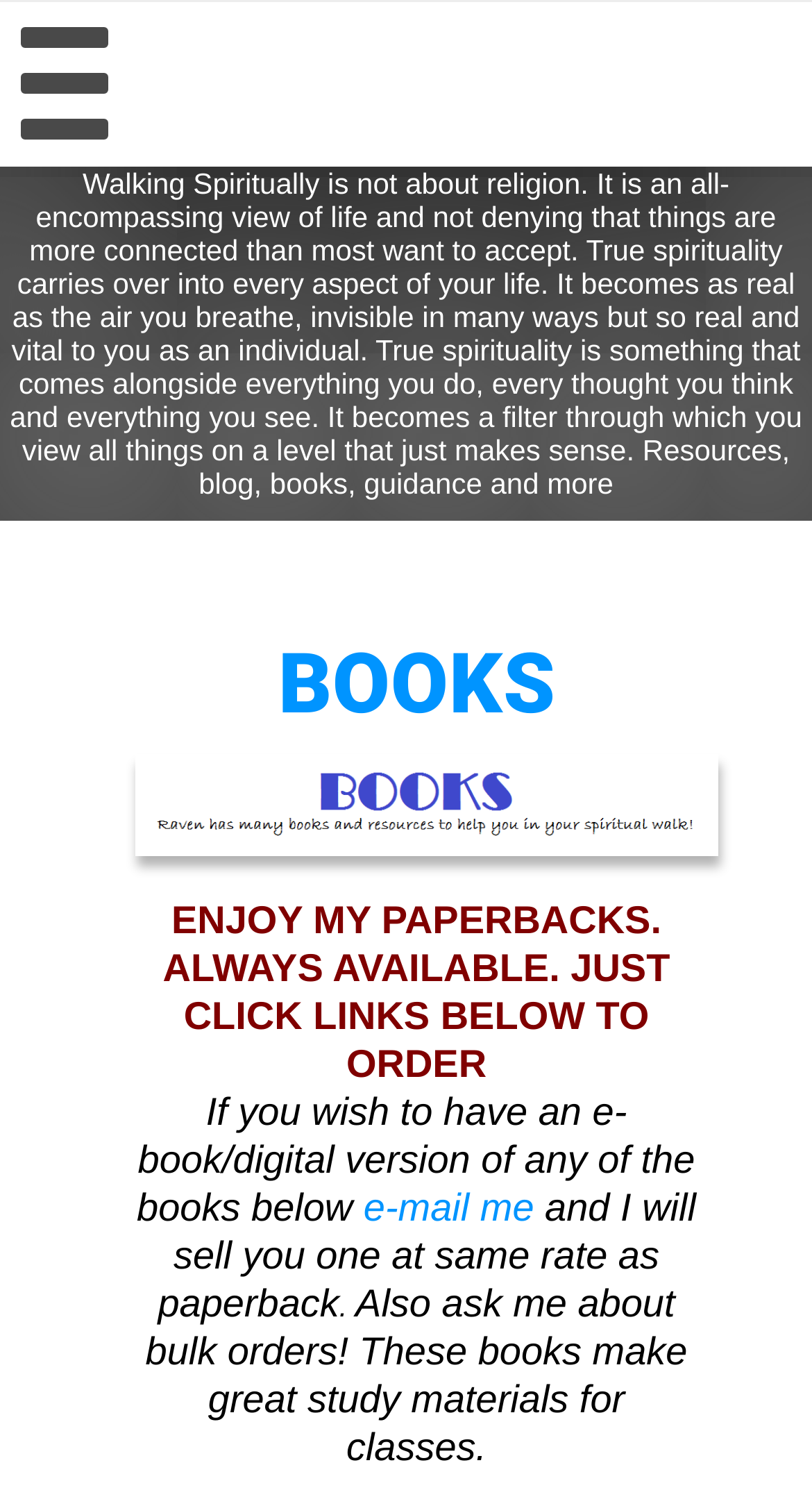What is the author's stance on spirituality?
Please provide a detailed answer to the question.

According to the StaticText 'Walking Spiritually is not about religion...', the author views spirituality as an all-encompassing aspect of life that is connected to every aspect of one's life, rather than just a religious practice.